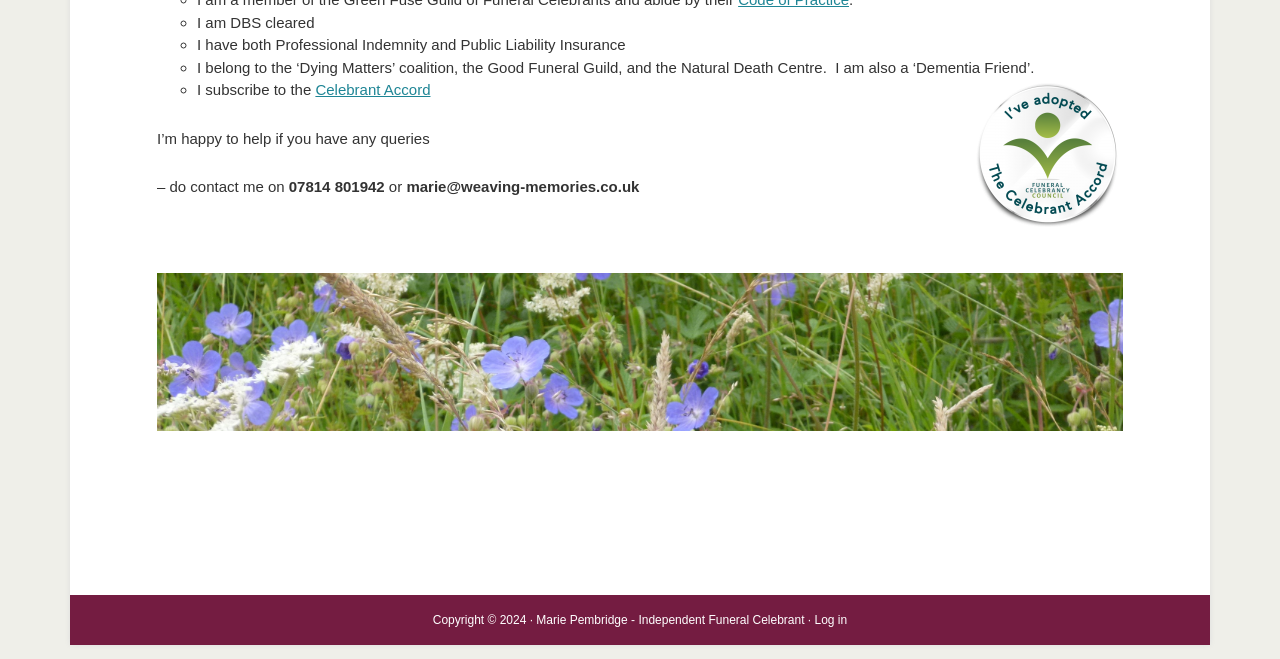Identify and provide the bounding box for the element described by: "Log in".

[0.636, 0.93, 0.662, 0.951]